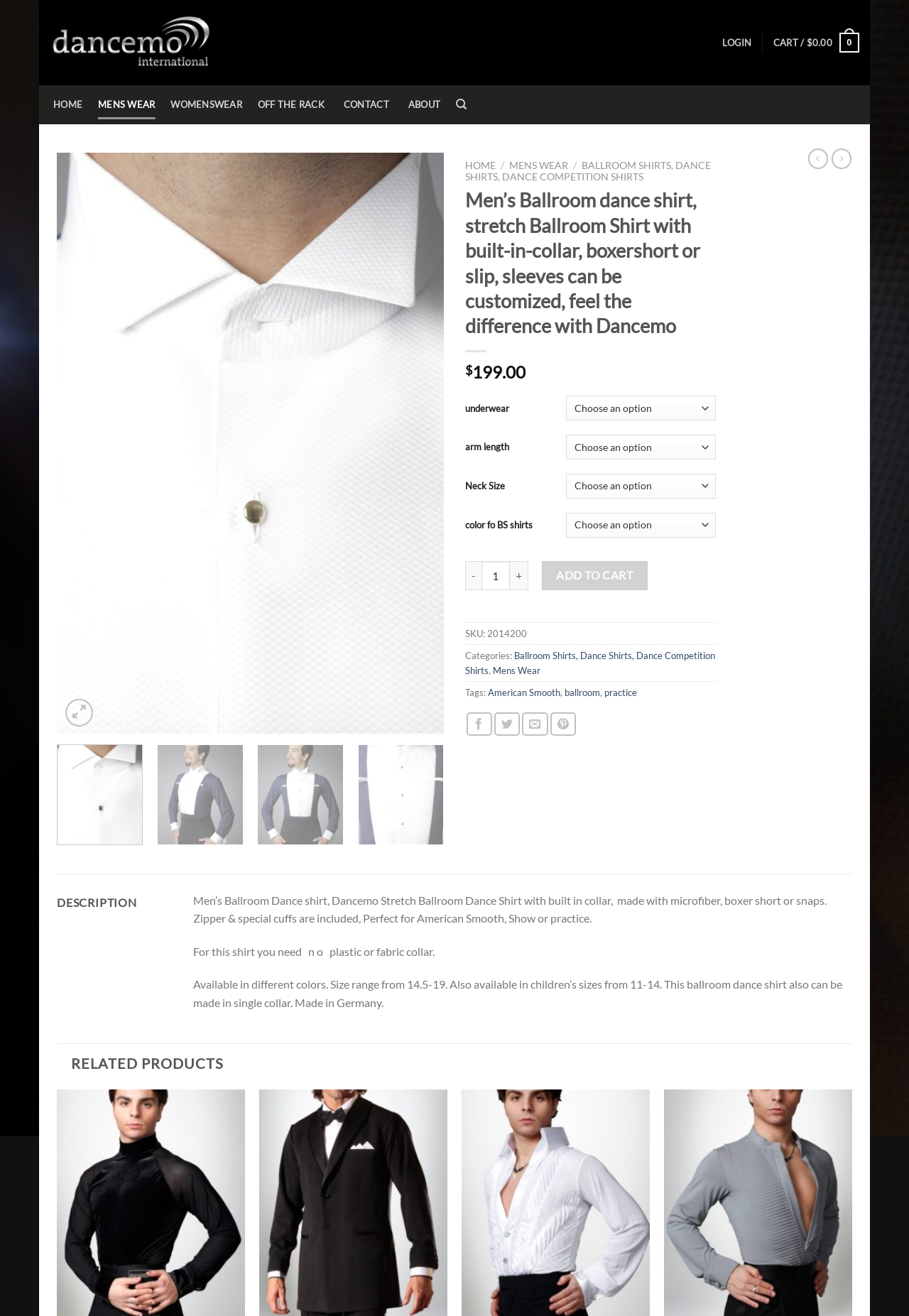What is the range of sizes available for the shirt?
Give a comprehensive and detailed explanation for the question.

The webpage description mentions that the shirt is available in sizes ranging from 14.5 to 19, and also mentions that children's sizes from 11 to 14 are available.